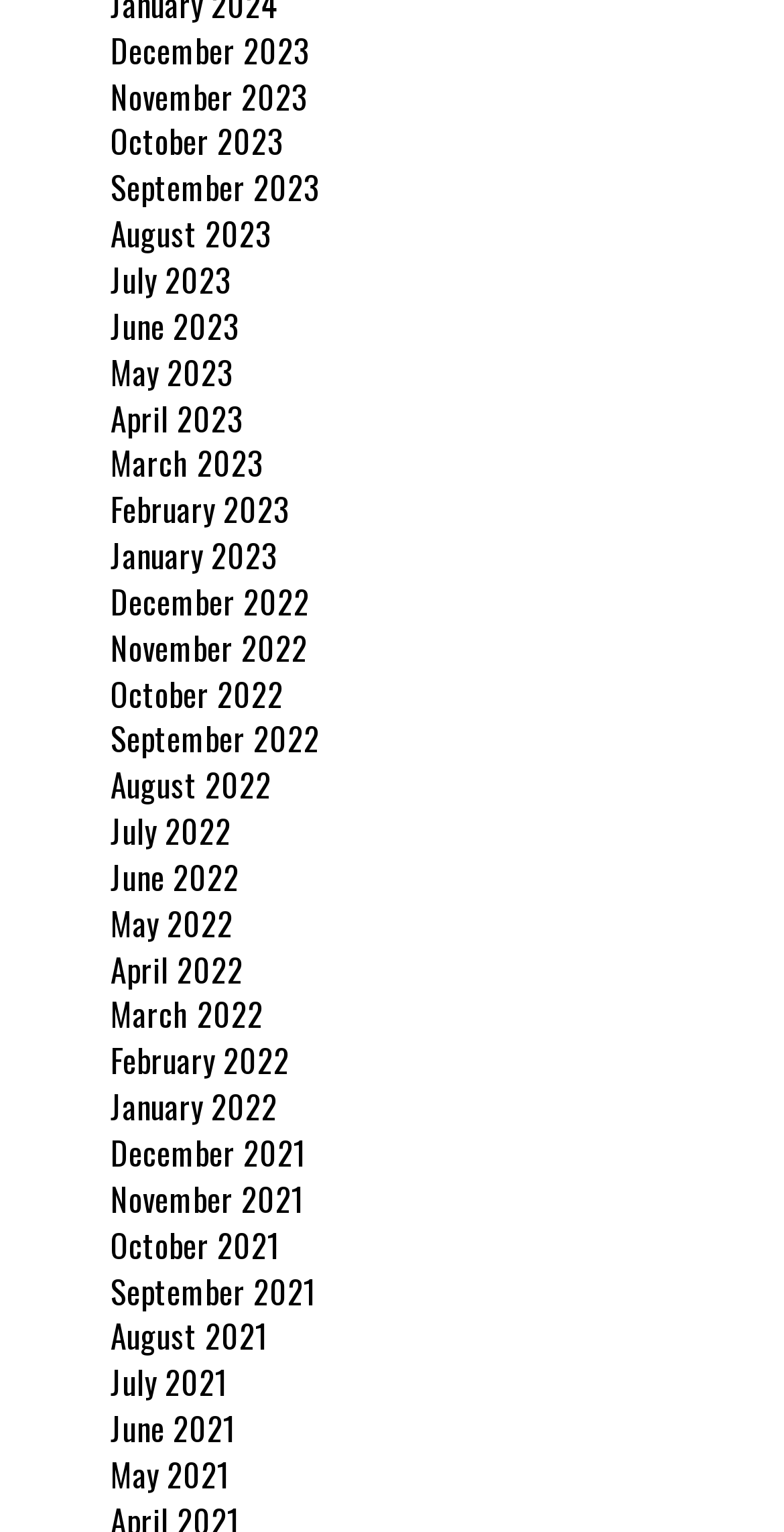Reply to the question with a single word or phrase:
What is the most recent month listed?

December 2023